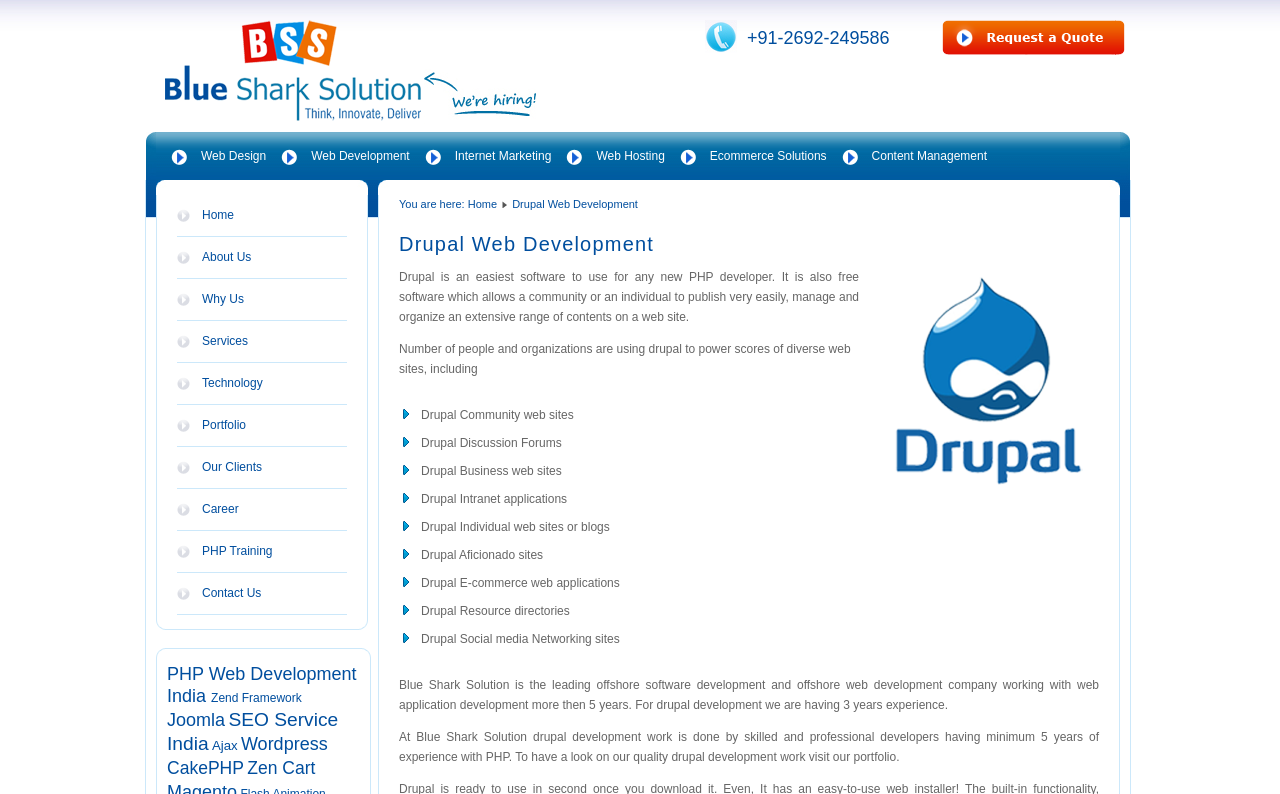Provide the bounding box coordinates for the specified HTML element described in this description: "PHP Web Development India". The coordinates should be four float numbers ranging from 0 to 1, in the format [left, top, right, bottom].

[0.13, 0.836, 0.278, 0.889]